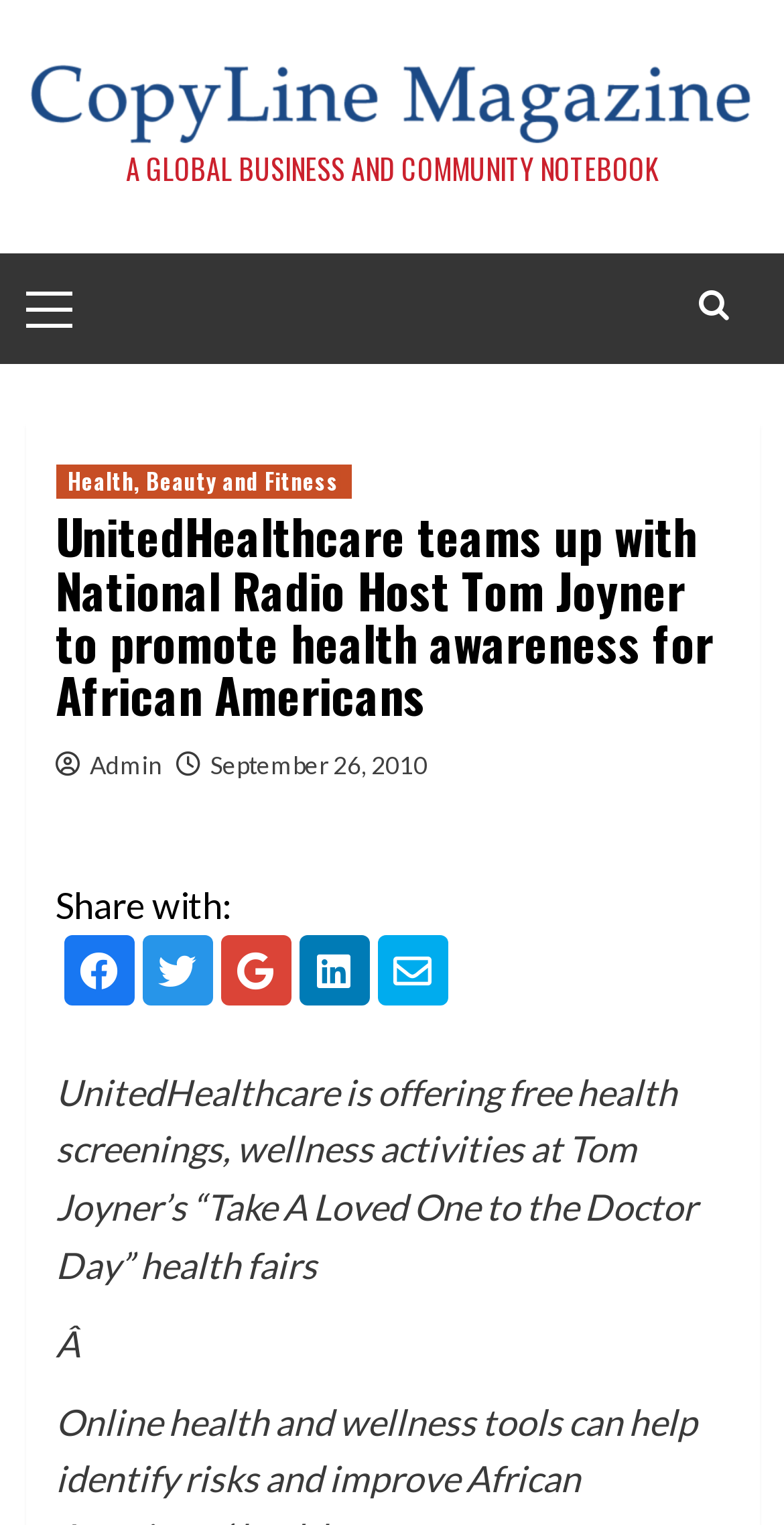Identify the bounding box coordinates of the specific part of the webpage to click to complete this instruction: "Click on the link to view online health and wellness tools".

[0.214, 0.917, 0.717, 0.946]